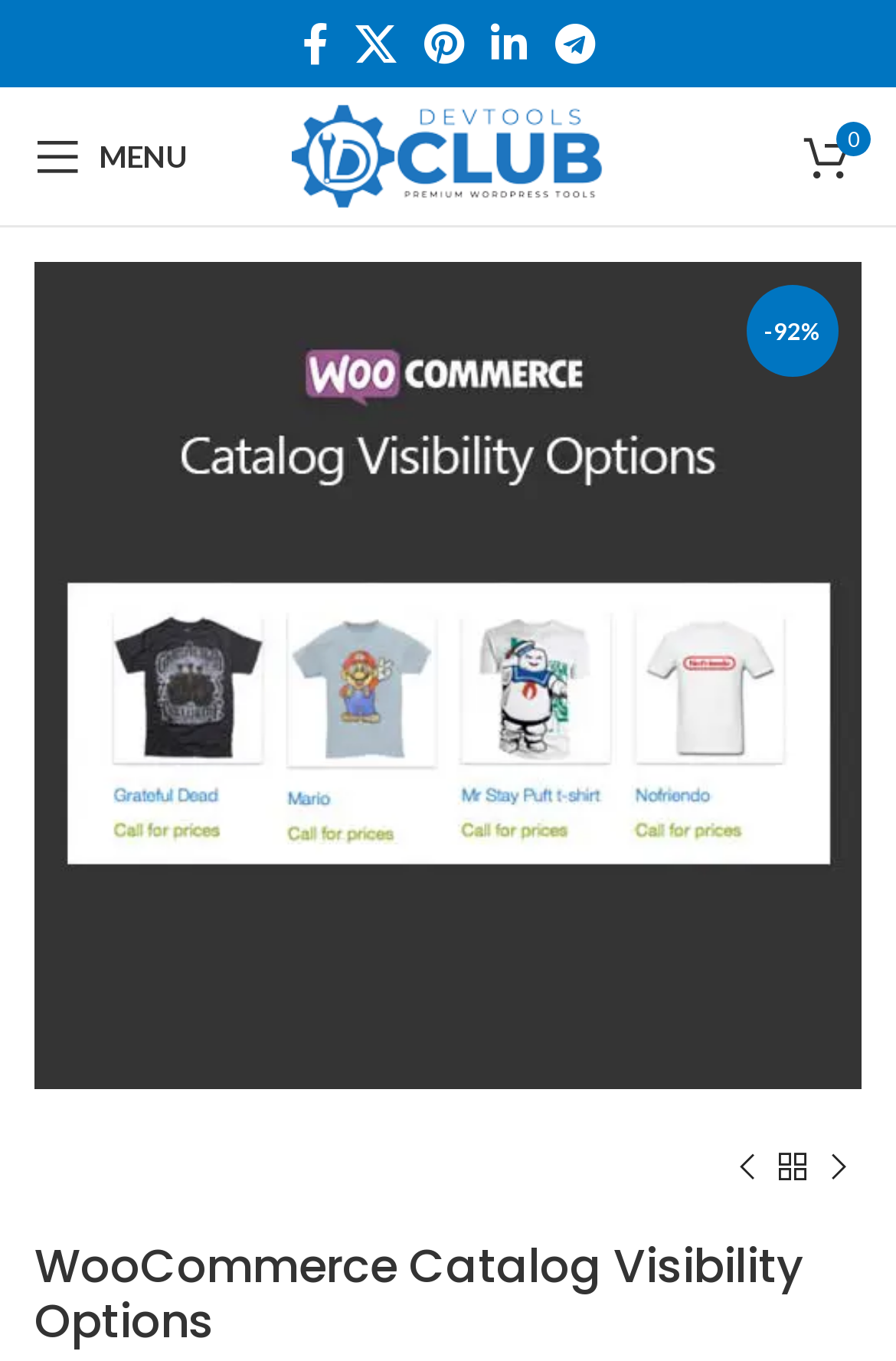Please identify the bounding box coordinates of the region to click in order to complete the task: "Go to next product". The coordinates must be four float numbers between 0 and 1, specified as [left, top, right, bottom].

[0.91, 0.842, 0.962, 0.876]